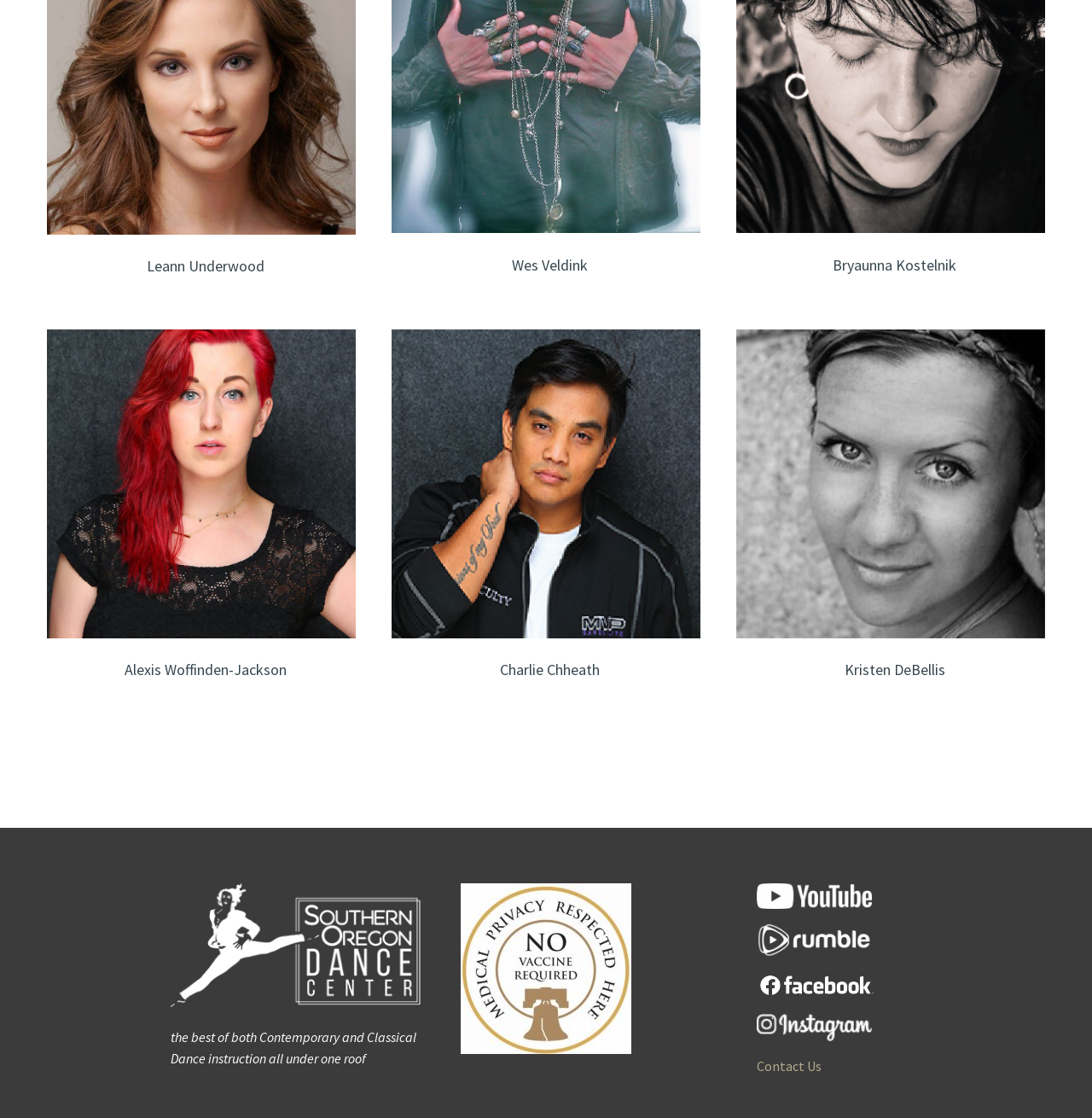Identify the coordinates of the bounding box for the element described below: "Leann Underwood". Return the coordinates as four float numbers between 0 and 1: [left, top, right, bottom].

[0.111, 0.223, 0.257, 0.251]